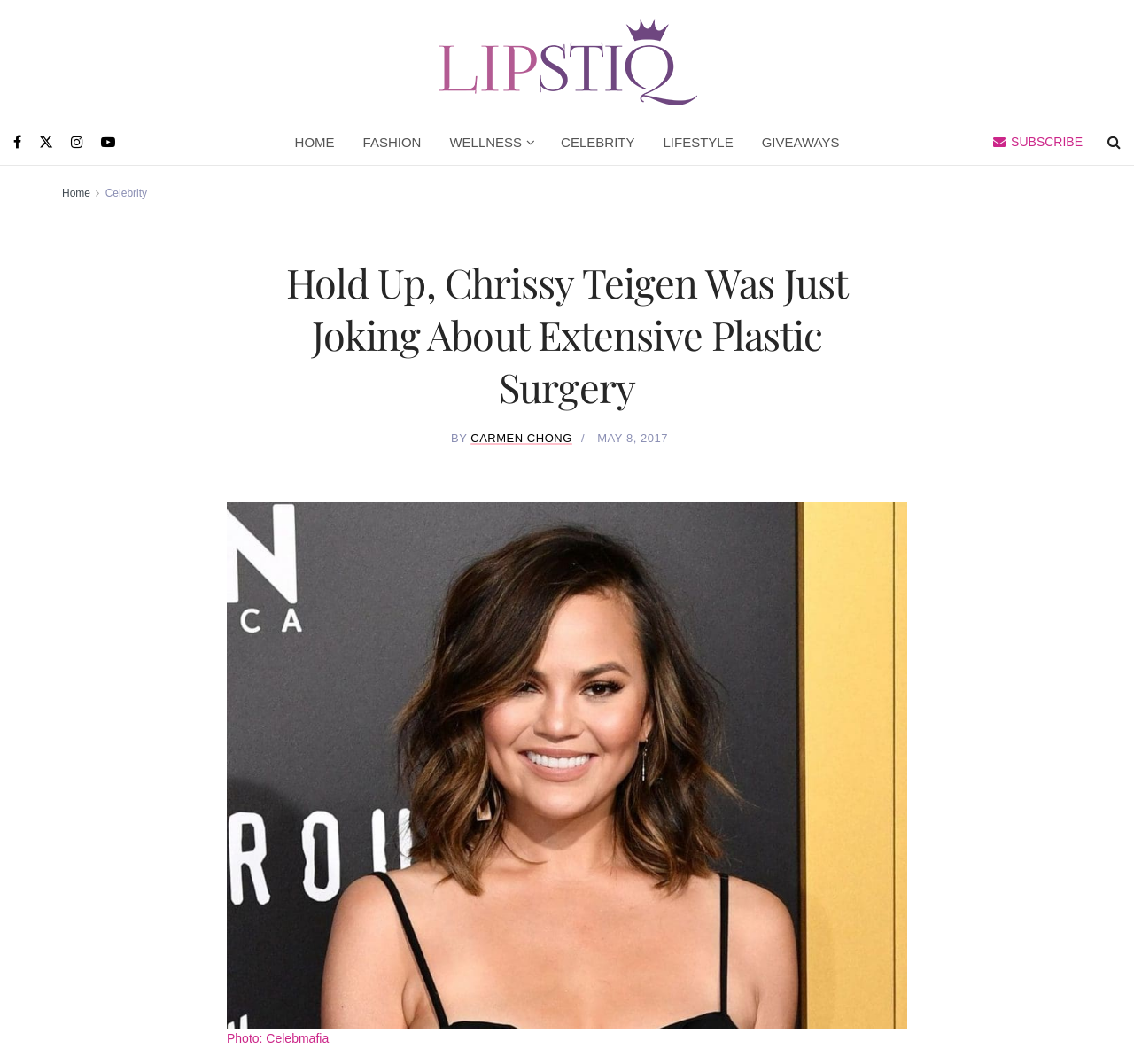Please locate the bounding box coordinates of the element that needs to be clicked to achieve the following instruction: "Click the 'Next Post →' link". The coordinates should be four float numbers between 0 and 1, i.e., [left, top, right, bottom].

None